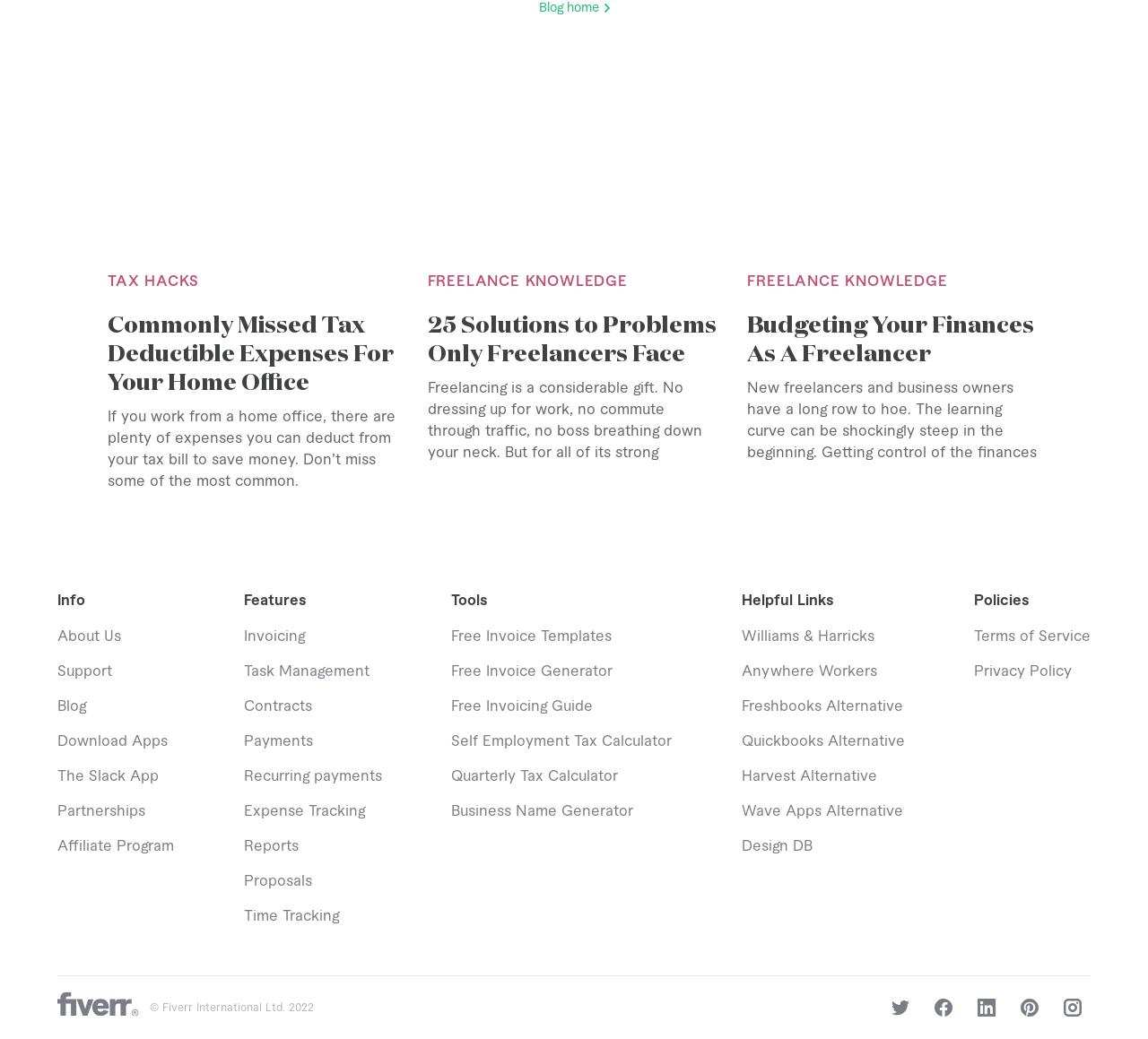Identify the bounding box for the given UI element using the description provided. Coordinates should be in the format (top-left x, top-left y, bottom-right x, bottom-right y) and must be between 0 and 1. Here is the description: value="Search"

None